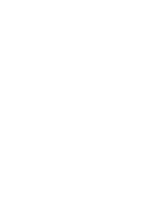What is the importance of the gloves?
Refer to the screenshot and respond with a concise word or phrase.

Safety compliance